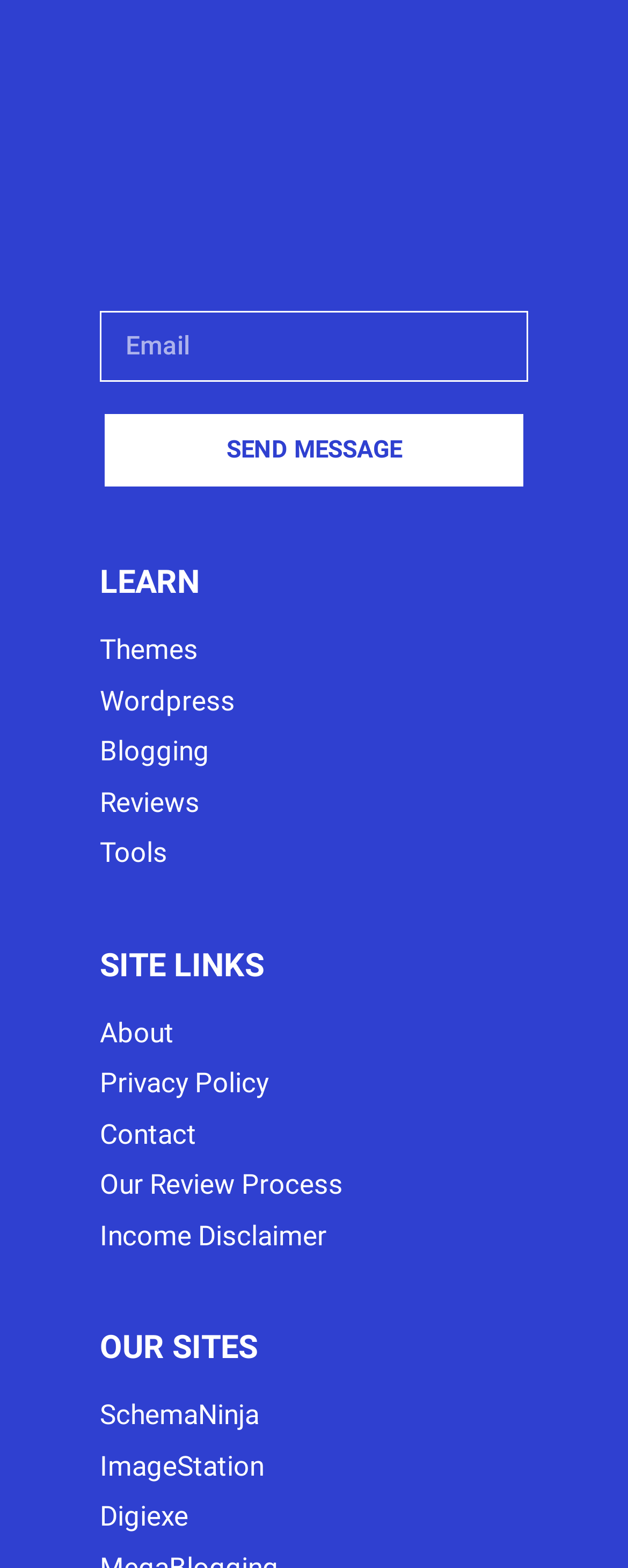Identify the bounding box coordinates for the element you need to click to achieve the following task: "Enter email". Provide the bounding box coordinates as four float numbers between 0 and 1, in the form [left, top, right, bottom].

[0.159, 0.198, 0.841, 0.244]